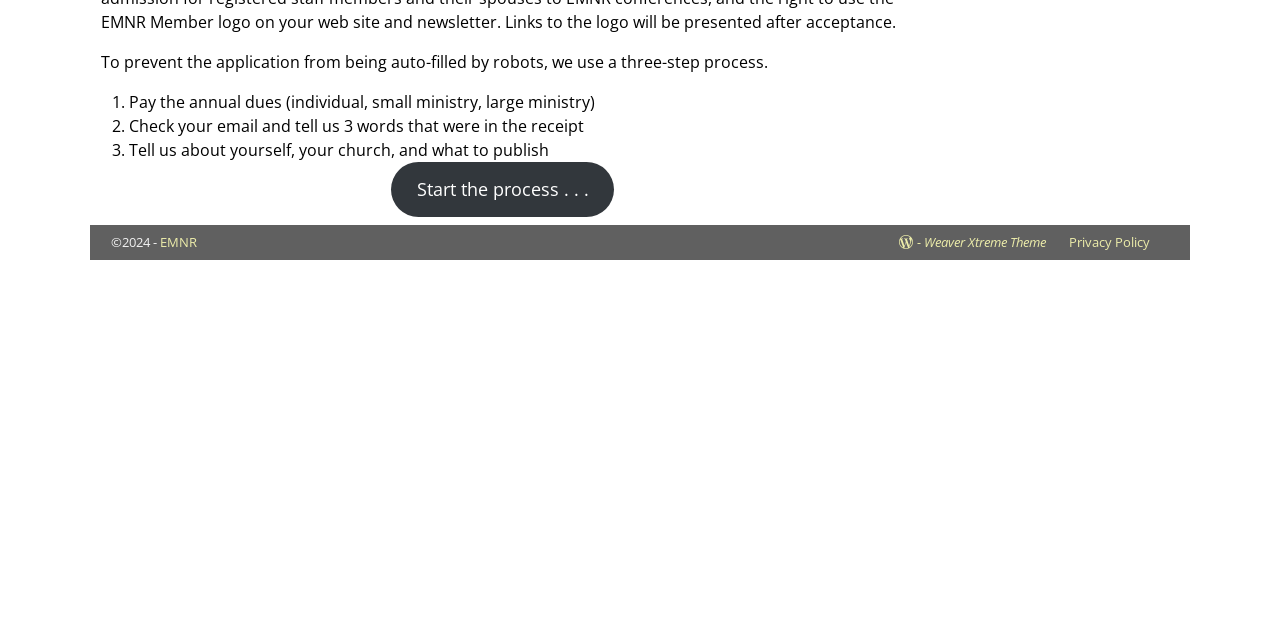Based on the provided description, "Weaver Xtreme Theme", find the bounding box of the corresponding UI element in the screenshot.

[0.722, 0.364, 0.817, 0.392]